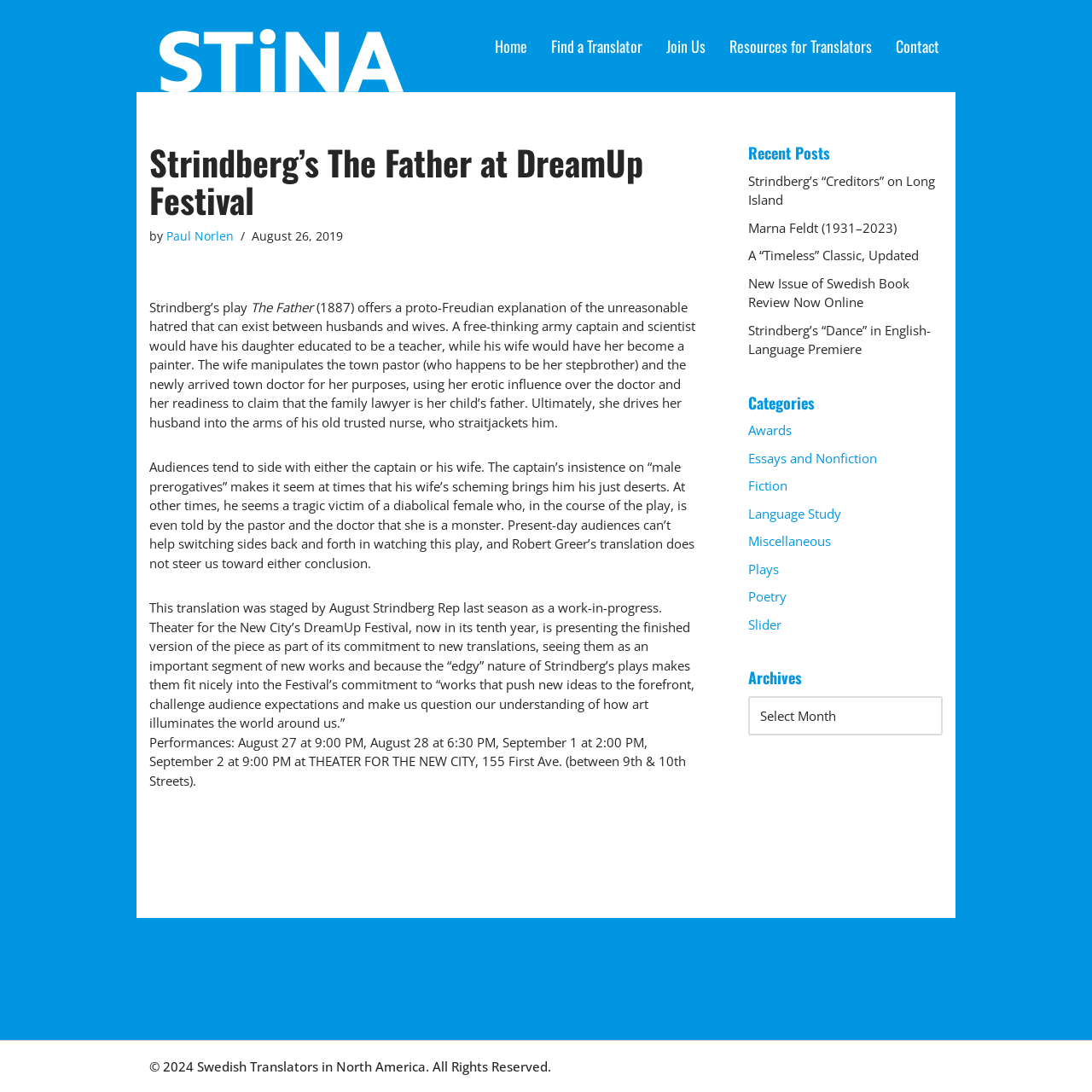Identify the bounding box coordinates for the UI element described by the following text: "Join Us". Provide the coordinates as four float numbers between 0 and 1, in the format [left, top, right, bottom].

[0.61, 0.031, 0.646, 0.054]